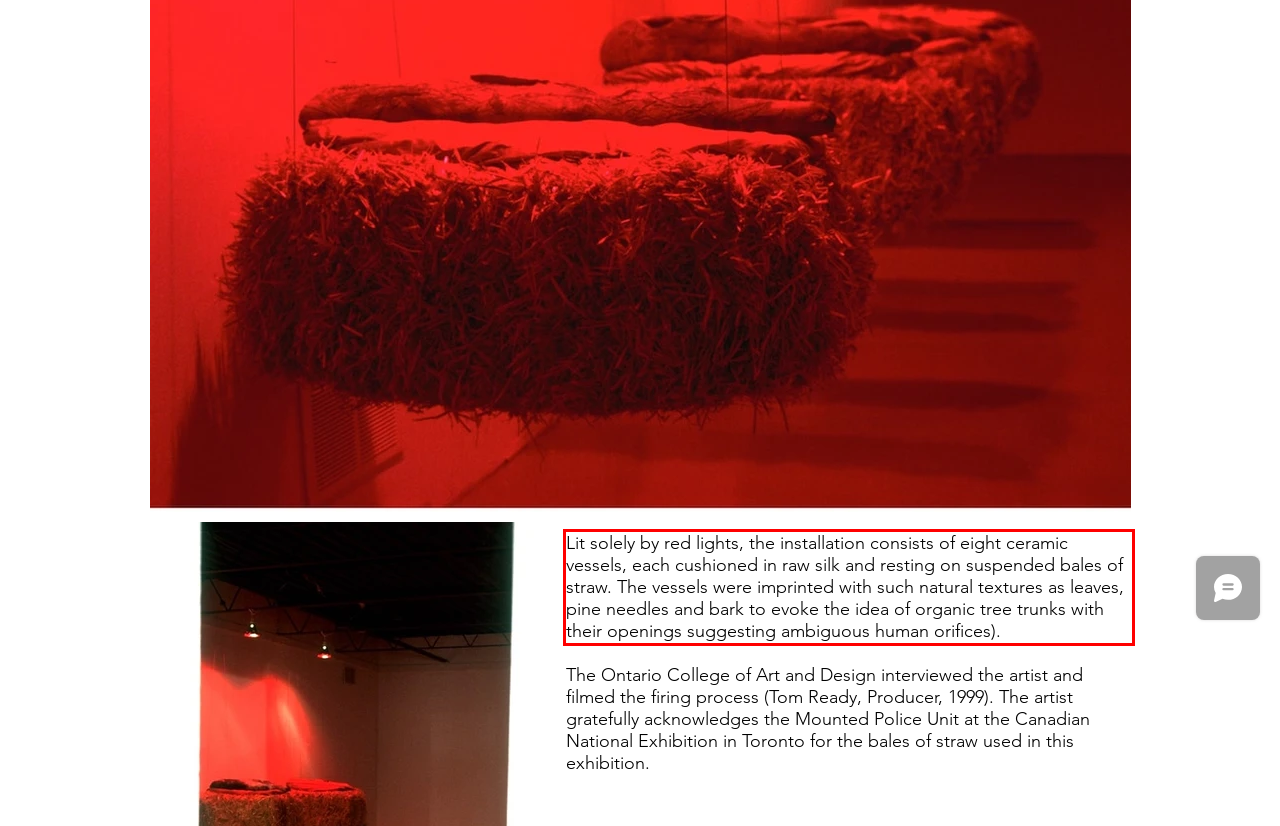Examine the webpage screenshot, find the red bounding box, and extract the text content within this marked area.

Lit solely by red lights, the installation consists of eight ceramic vessels, each cushioned in raw silk and resting on suspended bales of straw. The vessels were imprinted with such natural textures as leaves, pine needles and bark to evoke the idea of organic tree trunks with their openings suggesting ambiguous human orifices).